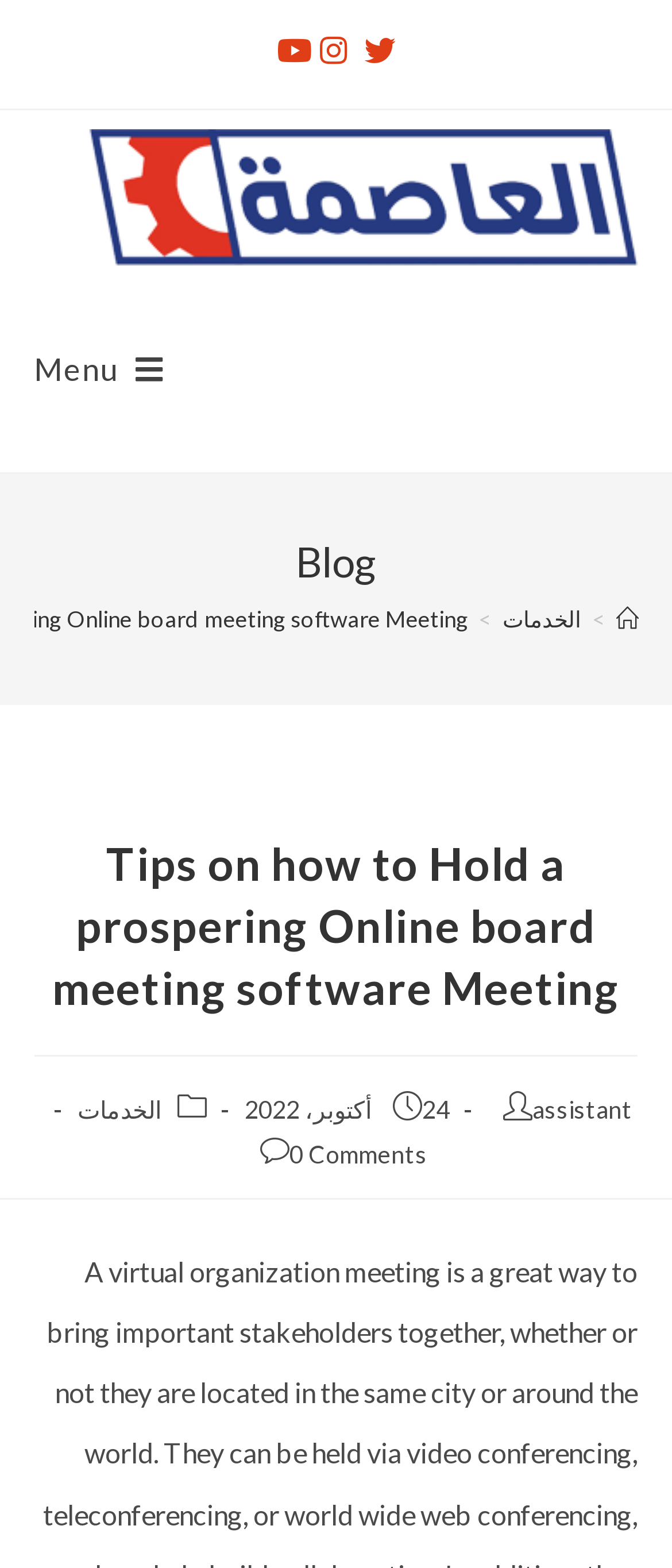What is the category of the article?
Please answer the question with as much detail and depth as you can.

I found the category 'الخدمات' in the section below the article title, which is 'Tips on how to Hold a prospering Online board meeting software Meeting'.